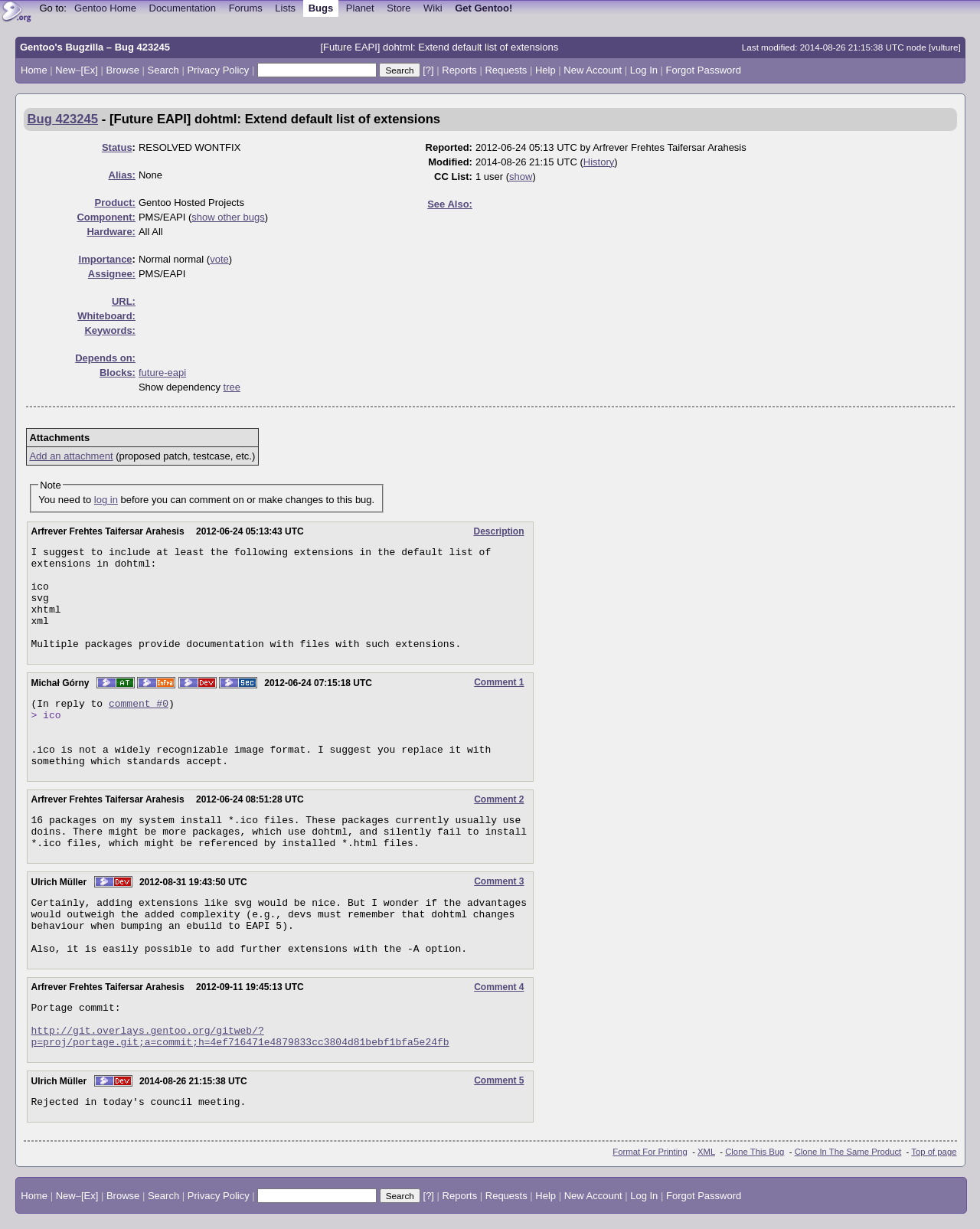Determine the bounding box coordinates of the section I need to click to execute the following instruction: "Click on the Gentoo Websites Logo". Provide the coordinates as four float numbers between 0 and 1, i.e., [left, top, right, bottom].

[0.0, 0.0, 0.035, 0.021]